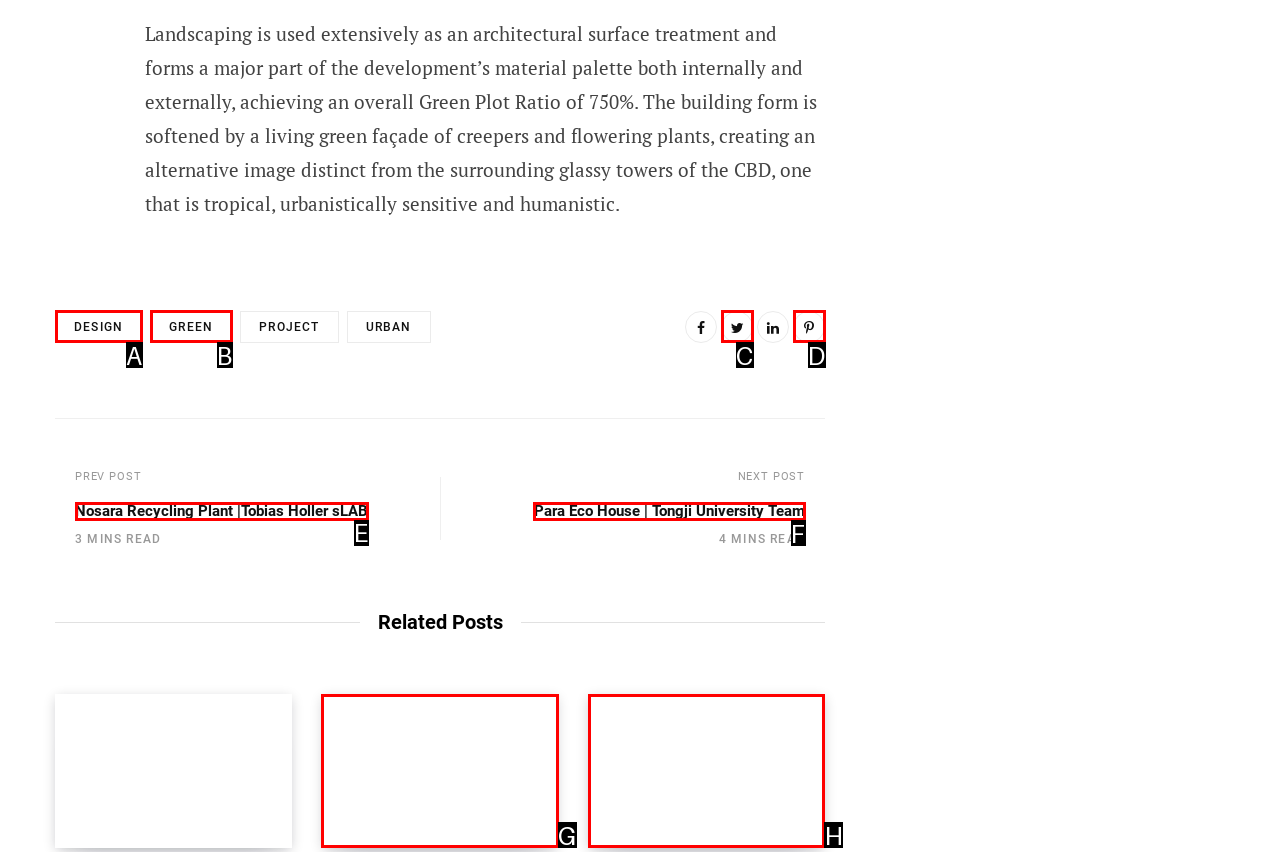Determine the letter of the element to click to accomplish this task: Go to the 'Para Eco House | Tongji University Team' page. Respond with the letter.

F